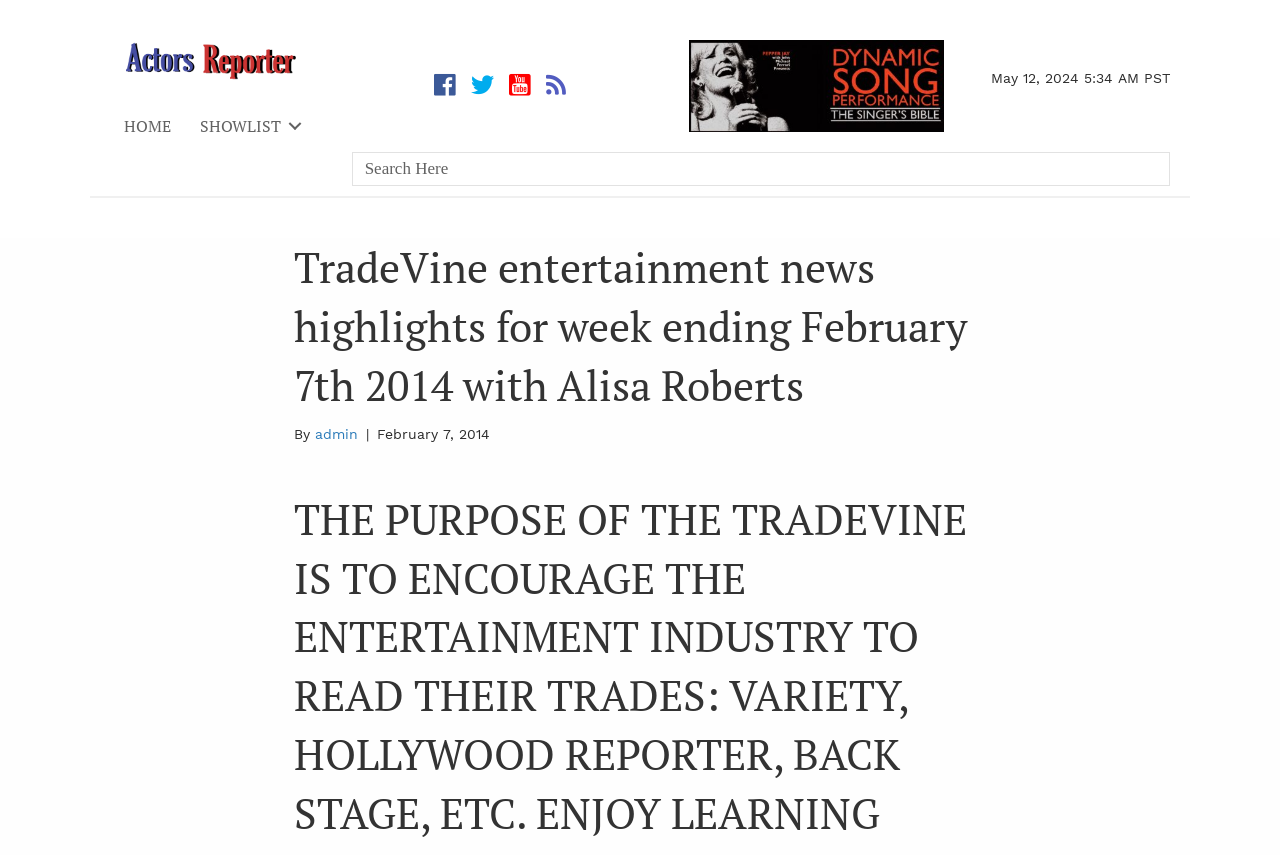Given the description: "admin", determine the bounding box coordinates of the UI element. The coordinates should be formatted as four float numbers between 0 and 1, [left, top, right, bottom].

[0.246, 0.499, 0.28, 0.517]